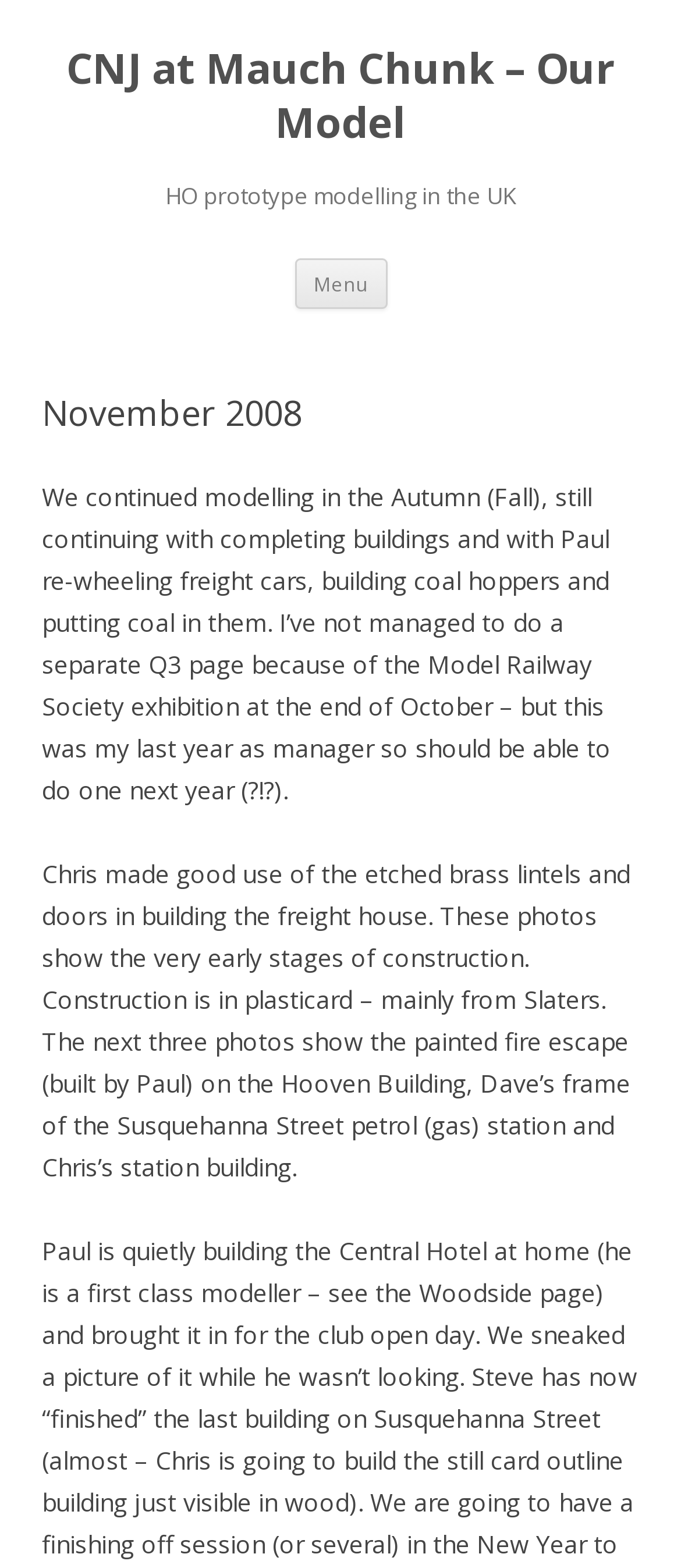What is the main topic of the webpage?
Based on the image, answer the question with as much detail as possible.

Based on the headings and text content, it appears that the webpage is about model railway, specifically about the author's model railway project in November 2008.